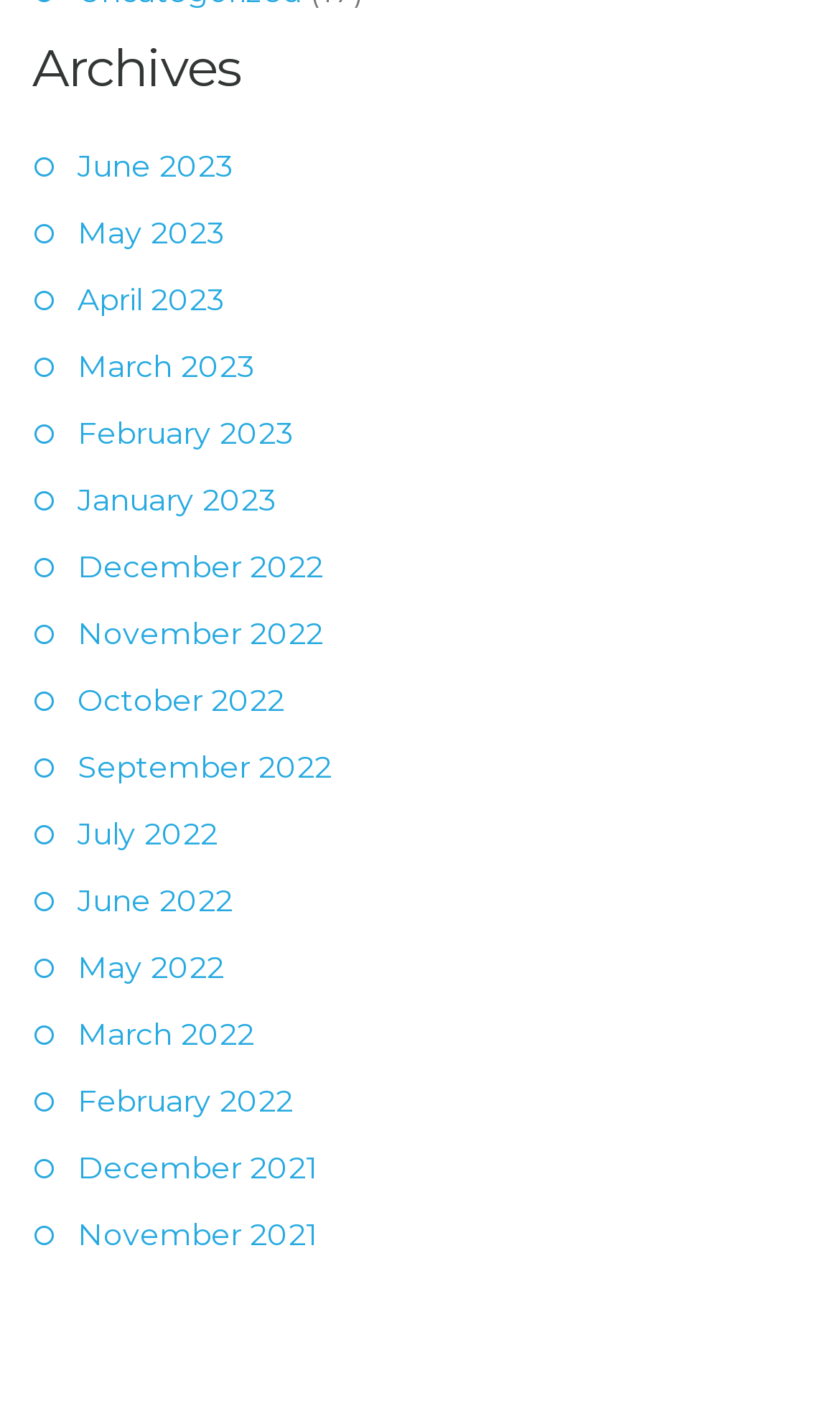Please locate the bounding box coordinates of the element that needs to be clicked to achieve the following instruction: "view February 2023 archives". The coordinates should be four float numbers between 0 and 1, i.e., [left, top, right, bottom].

[0.092, 0.293, 0.349, 0.321]